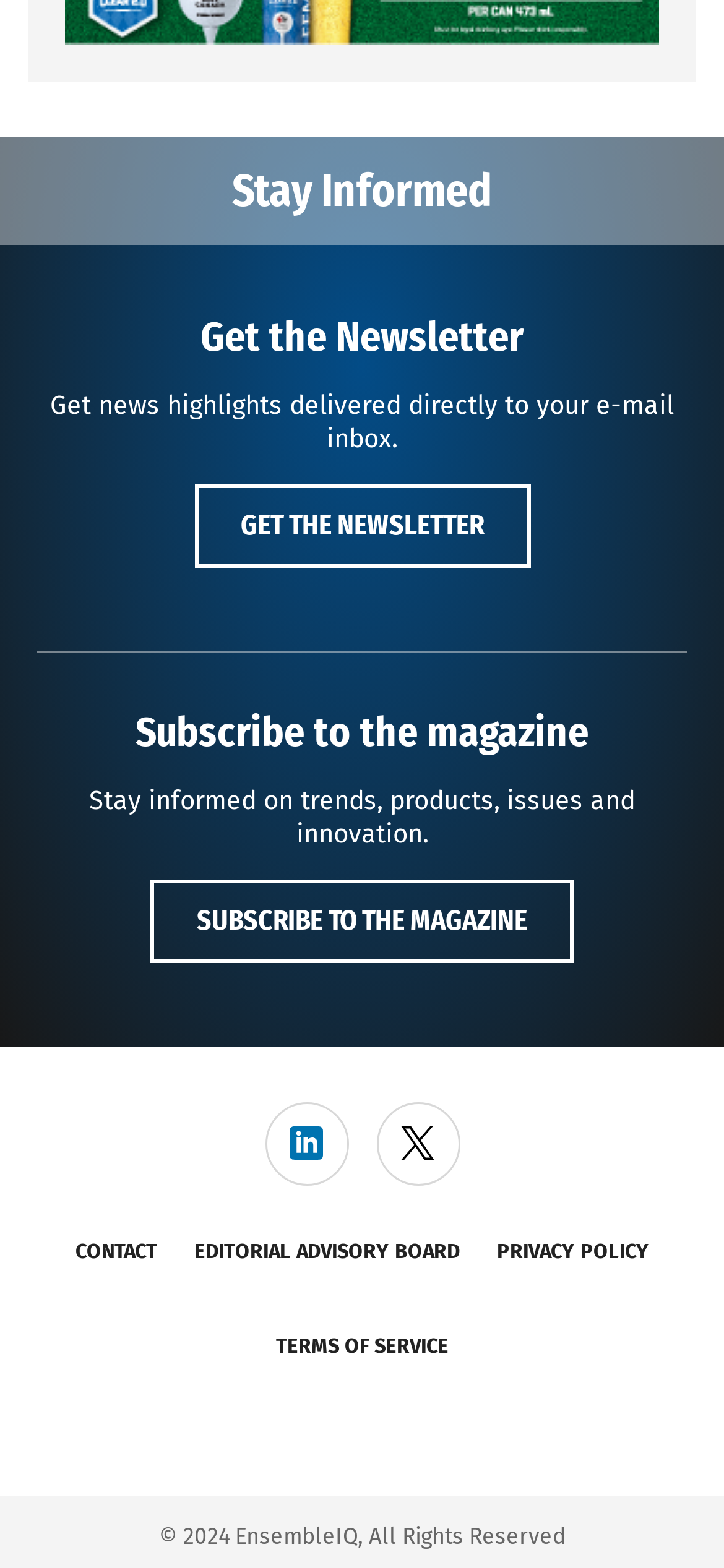Using the provided element description: "Twitter", identify the bounding box coordinates. The coordinates should be four floats between 0 and 1 in the order [left, top, right, bottom].

[0.519, 0.703, 0.635, 0.756]